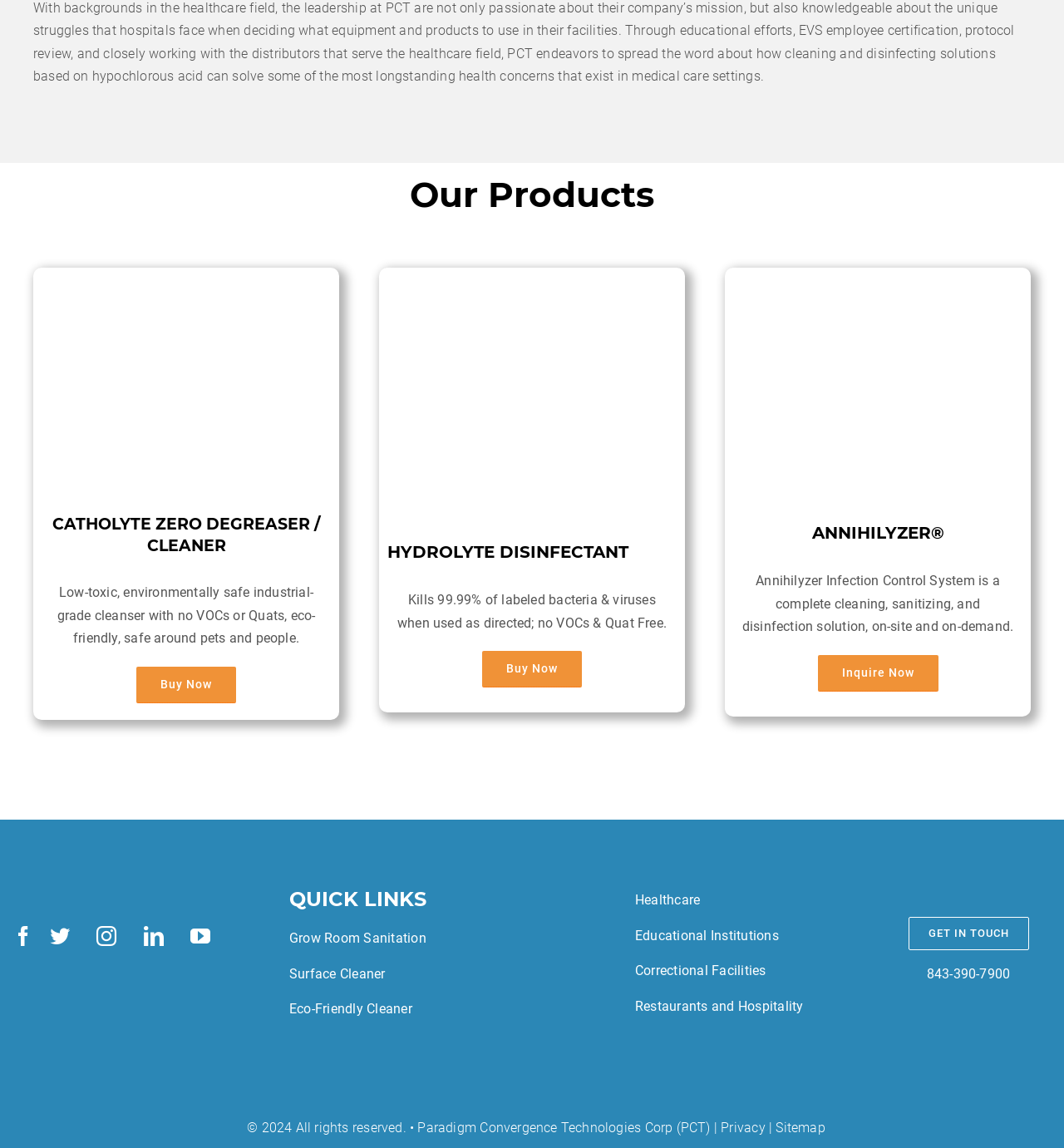Please provide a comprehensive response to the question based on the details in the image: What is the purpose of Annihilyzer Infection Control System?

According to the webpage, Annihilyzer Infection Control System is a product that provides a complete cleaning, sanitizing, and disinfection solution, on-site and on-demand. This information is obtained from the StaticText element with OCR text 'Annihilyzer Infection Control System is a complete cleaning, sanitizing, and disinfection solution, on-site and on-demand.'